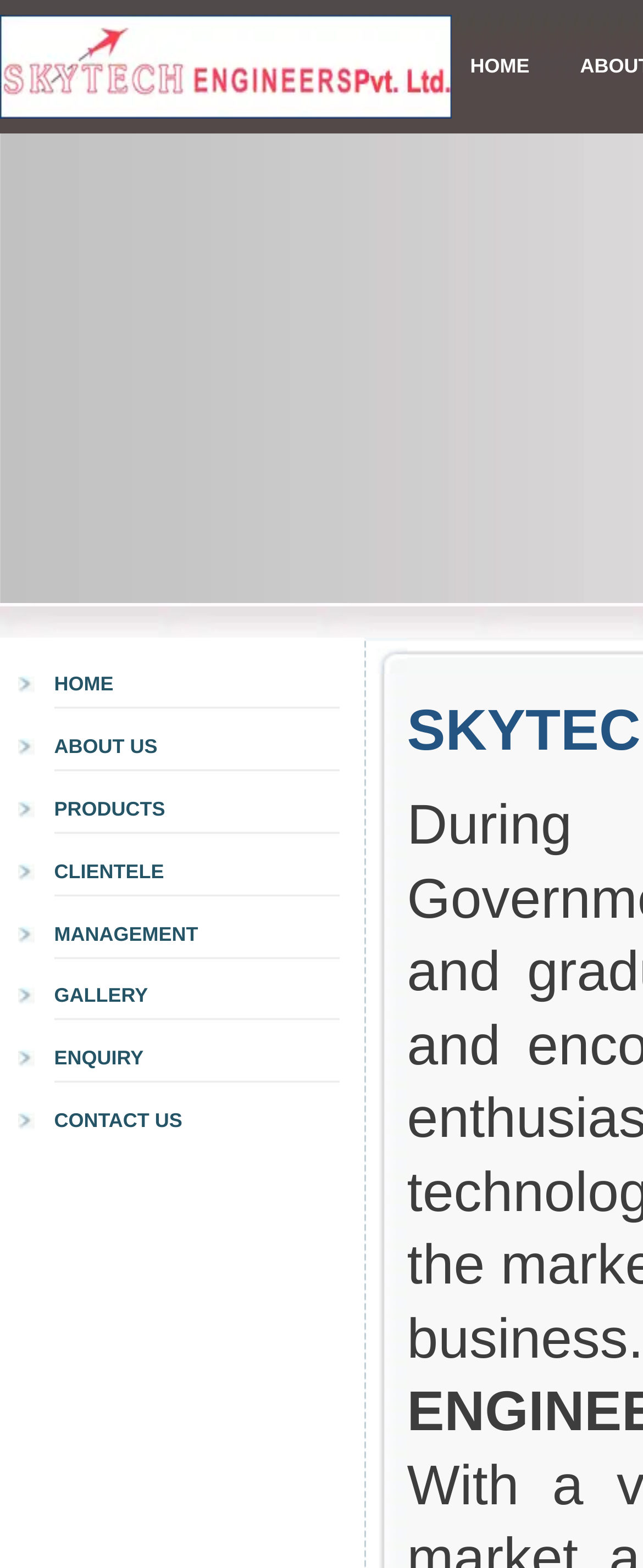Please identify the bounding box coordinates of the region to click in order to complete the task: "Switch to English language". The coordinates must be four float numbers between 0 and 1, specified as [left, top, right, bottom].

None